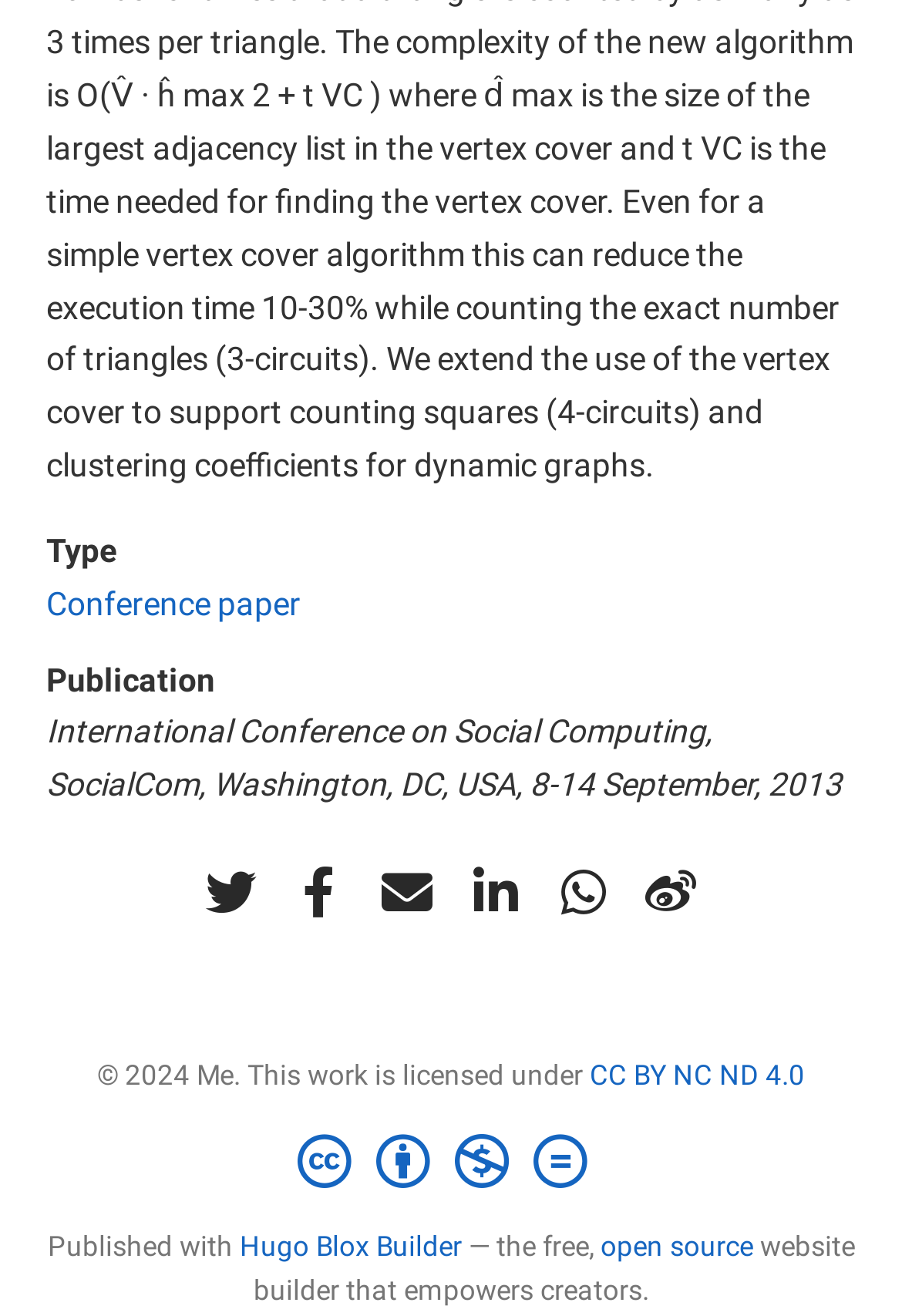Refer to the screenshot and give an in-depth answer to this question: What is the year of copyright mentioned?

The answer can be found by looking at the text '© 2024 Me' which suggests that the year of copyright mentioned is 2024.